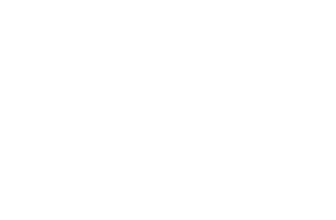Generate a detailed narrative of the image.

The image features a bold, stylized headline that reads "FBN Holdings: Court Adjourns Shareholder’s Suit Indefinitely." This indicates a legal development regarding FBN Holdings, a major financial institution. The accompanying text reports that Justice Akintayo Aluko of the Federal High Court in Lagos has indefinitely delayed decisions concerning a suit, highlighting the ongoing legal challenges faced by the company. The visual elements of the headline likely aim to draw attention to the news, emphasizing its significance in the context of corporate governance and shareholder rights. This update is particularly relevant to stakeholders and the financial community following the developments in the case.